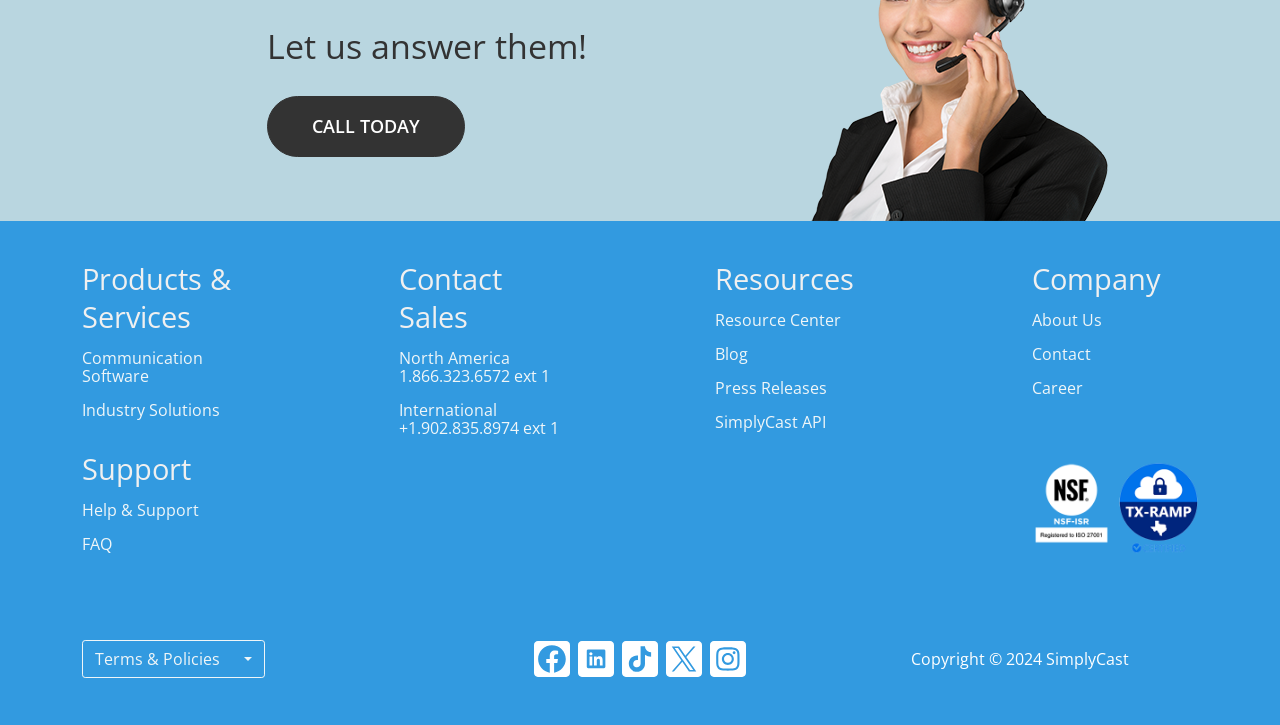Please find the bounding box coordinates of the element that you should click to achieve the following instruction: "Search for something". The coordinates should be presented as four float numbers between 0 and 1: [left, top, right, bottom].

None